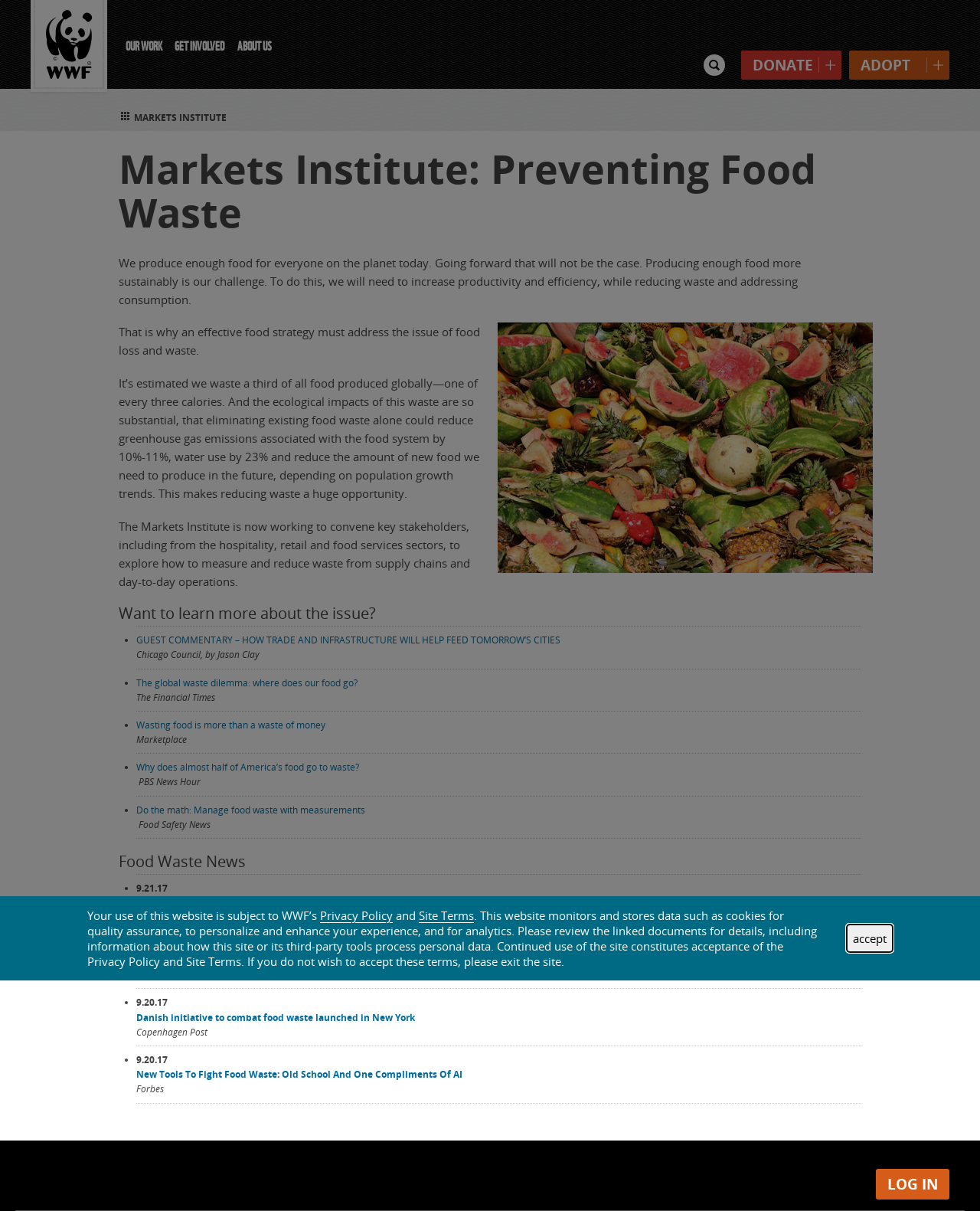Please find and generate the text of the main header of the webpage.

Markets Institute: Preventing Food Waste